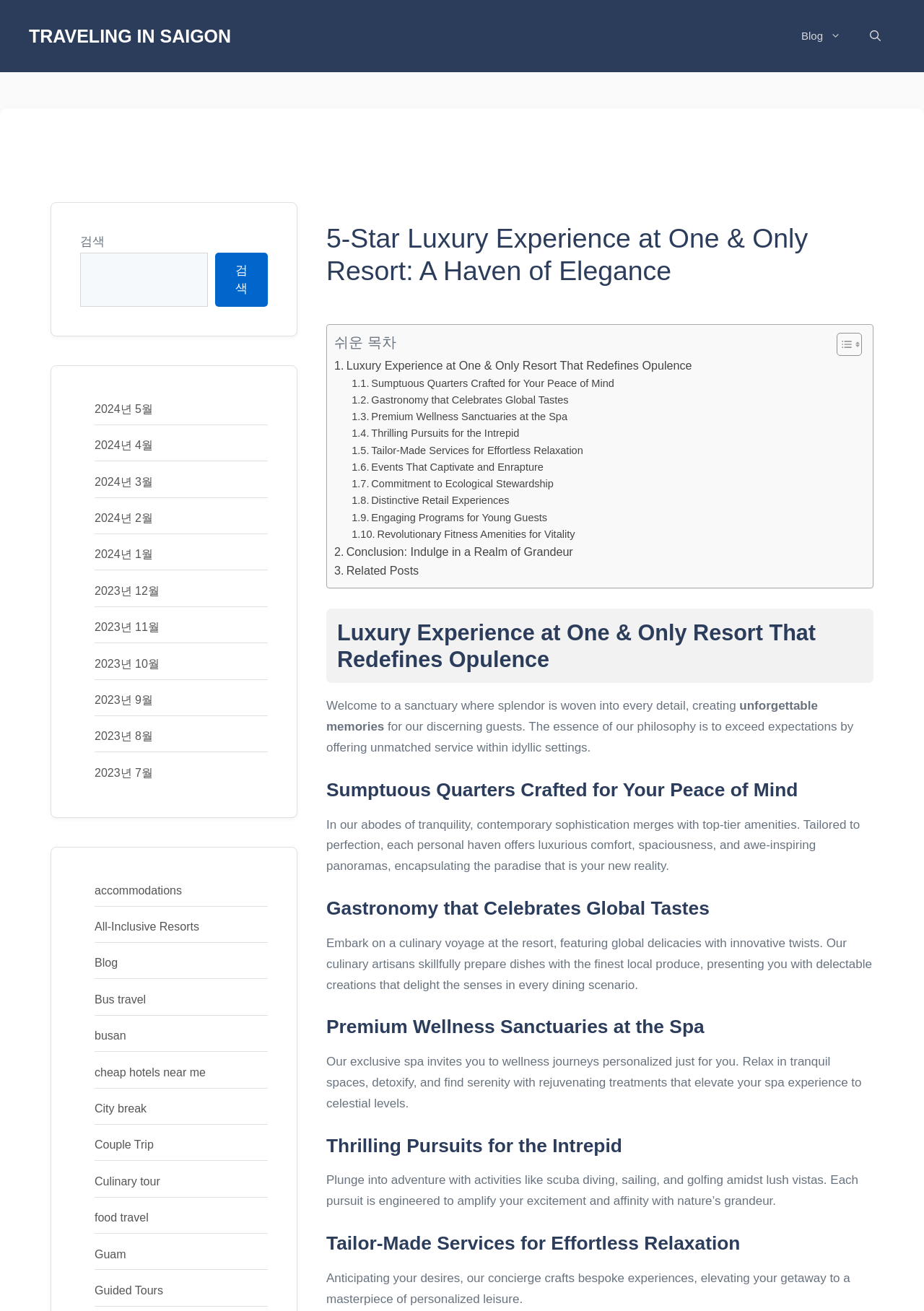What type of activities are available at the resort?
Look at the screenshot and provide an in-depth answer.

The webpage mentions various activities available at the resort, including adventure pursuits like scuba diving, sailing, and golfing, as well as wellness activities like spa treatments, indicating that the resort offers a range of adventure and wellness activities.